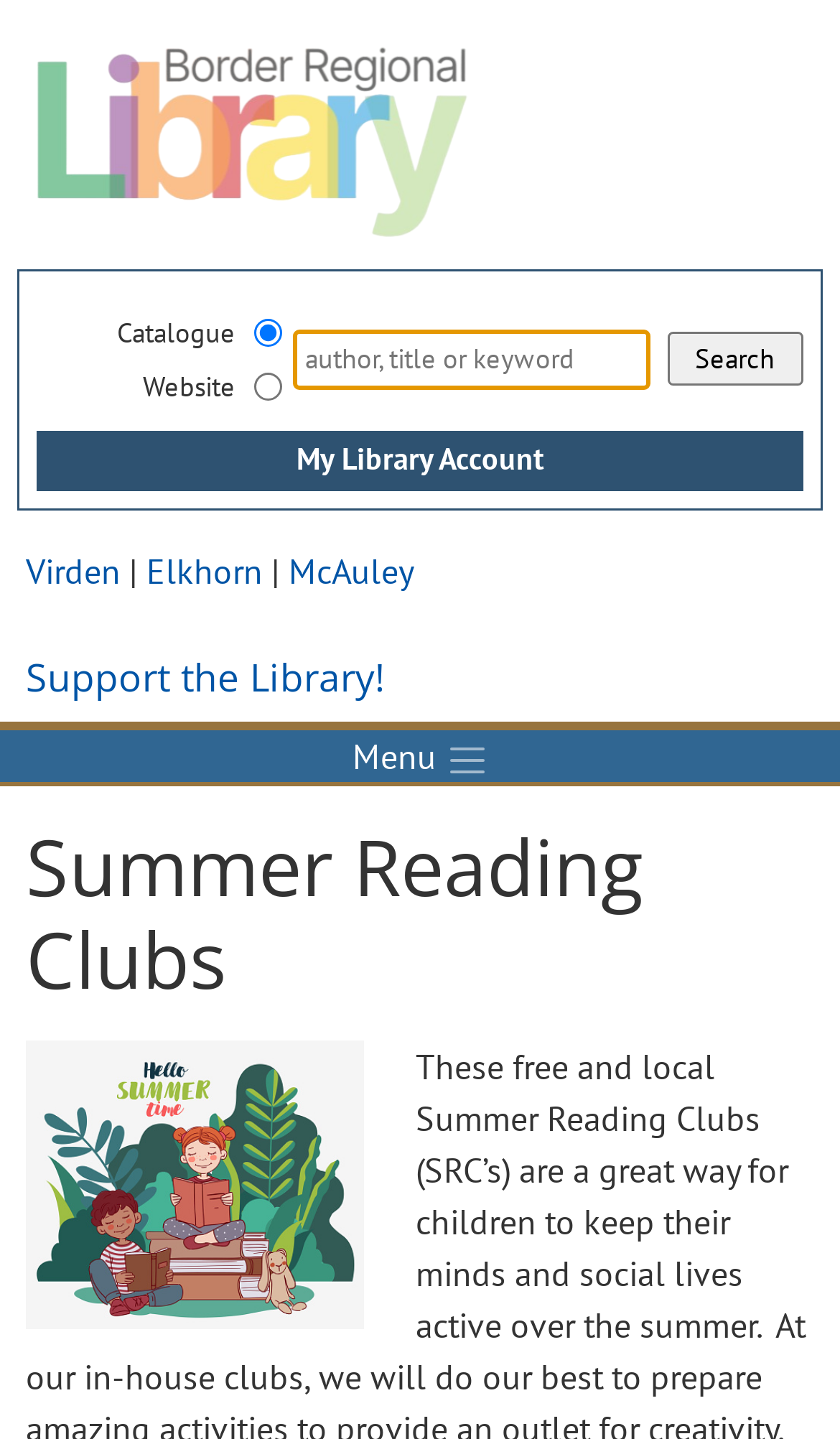Detail the webpage's structure and highlights in your description.

The webpage is about Summer Reading Clubs provided by the Border Regional Library. At the top left, there is a link to the Border Regional Library's homepage, accompanied by an image with the same name. 

Below the link, a search bar is located, which consists of a group of search target options, including two radio buttons for Catalogue and Website, a text box to input search queries, and a search button. The search bar spans almost the entire width of the page.

On the top right, there are several links, including "My Library Account", "Virden", "Elkhorn", and "McAuley", which are likely links to different library branches or locations. A vertical line separates these links.

Further down, there is a link to "Support the Library!" on the left side. Below this link, a primary navigation menu is located, which can be toggled by a button on the left side. The menu is not expanded by default.

The main content of the page is headed by a large heading "Summer Reading Clubs", which occupies almost the entire width of the page.